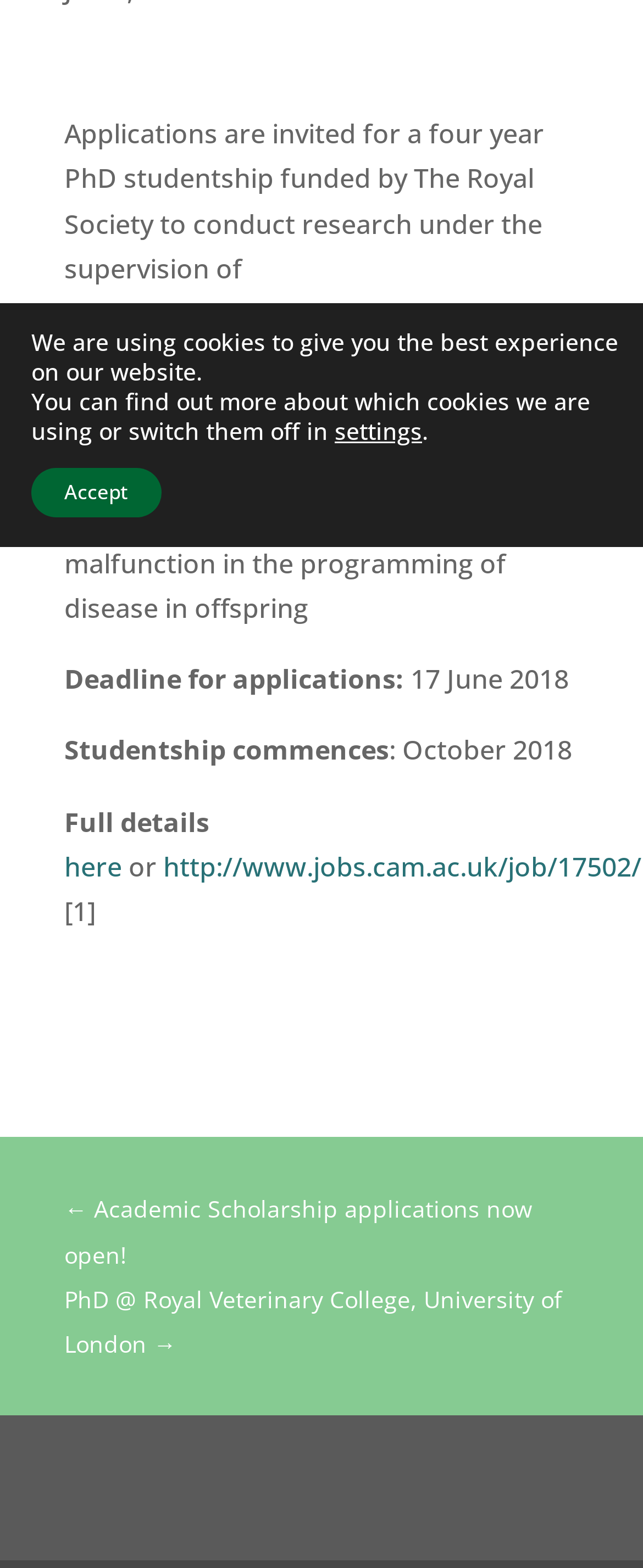Identify the bounding box coordinates for the UI element described as: "here". The coordinates should be provided as four floats between 0 and 1: [left, top, right, bottom].

[0.1, 0.541, 0.2, 0.564]